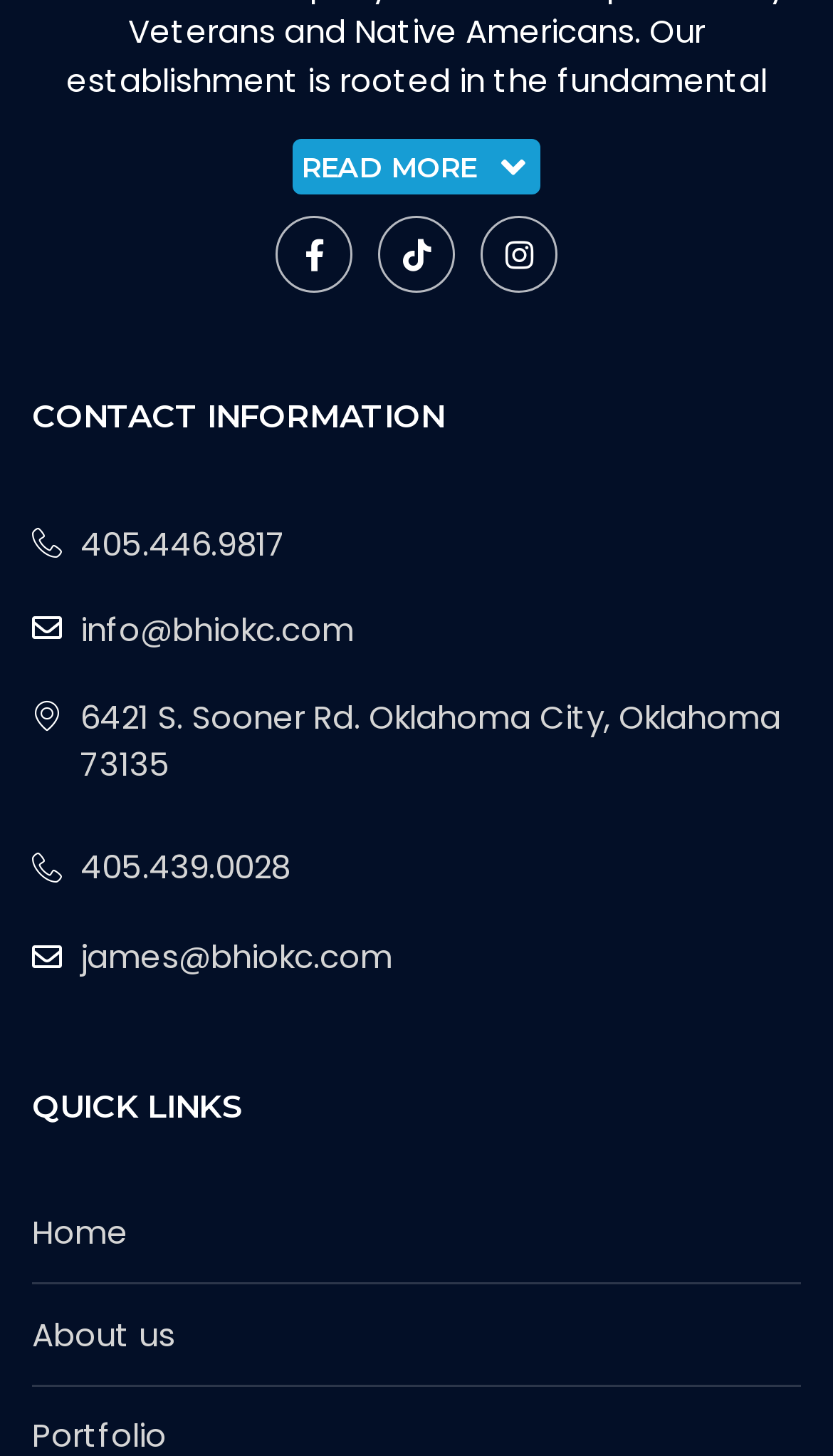What is the phone number for contact?
Answer the question with detailed information derived from the image.

I found the phone number by looking at the contact information section, where it is listed as '405.446.9817'.